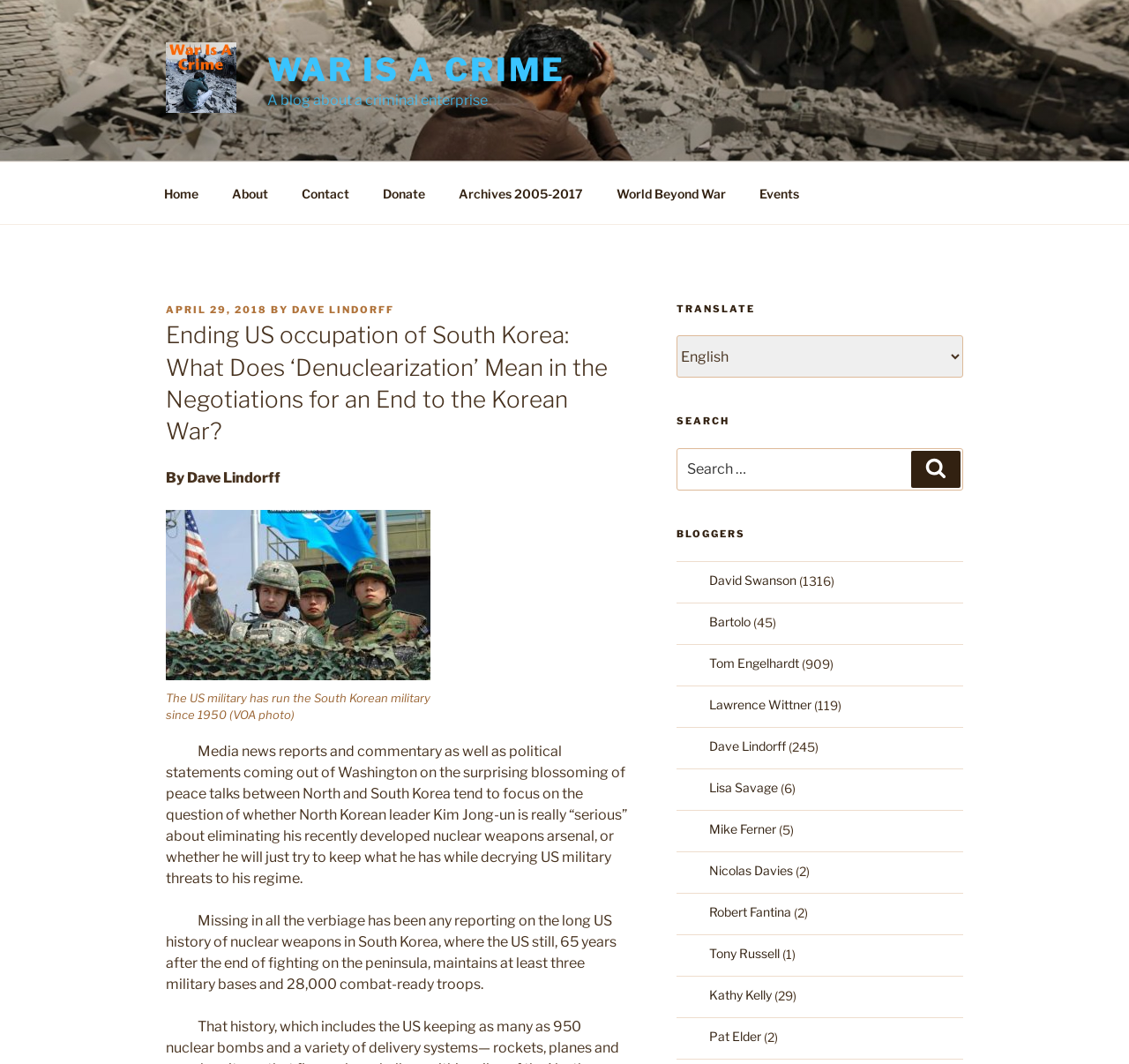What is the name of the blog?
From the image, respond using a single word or phrase.

War Is A Crime